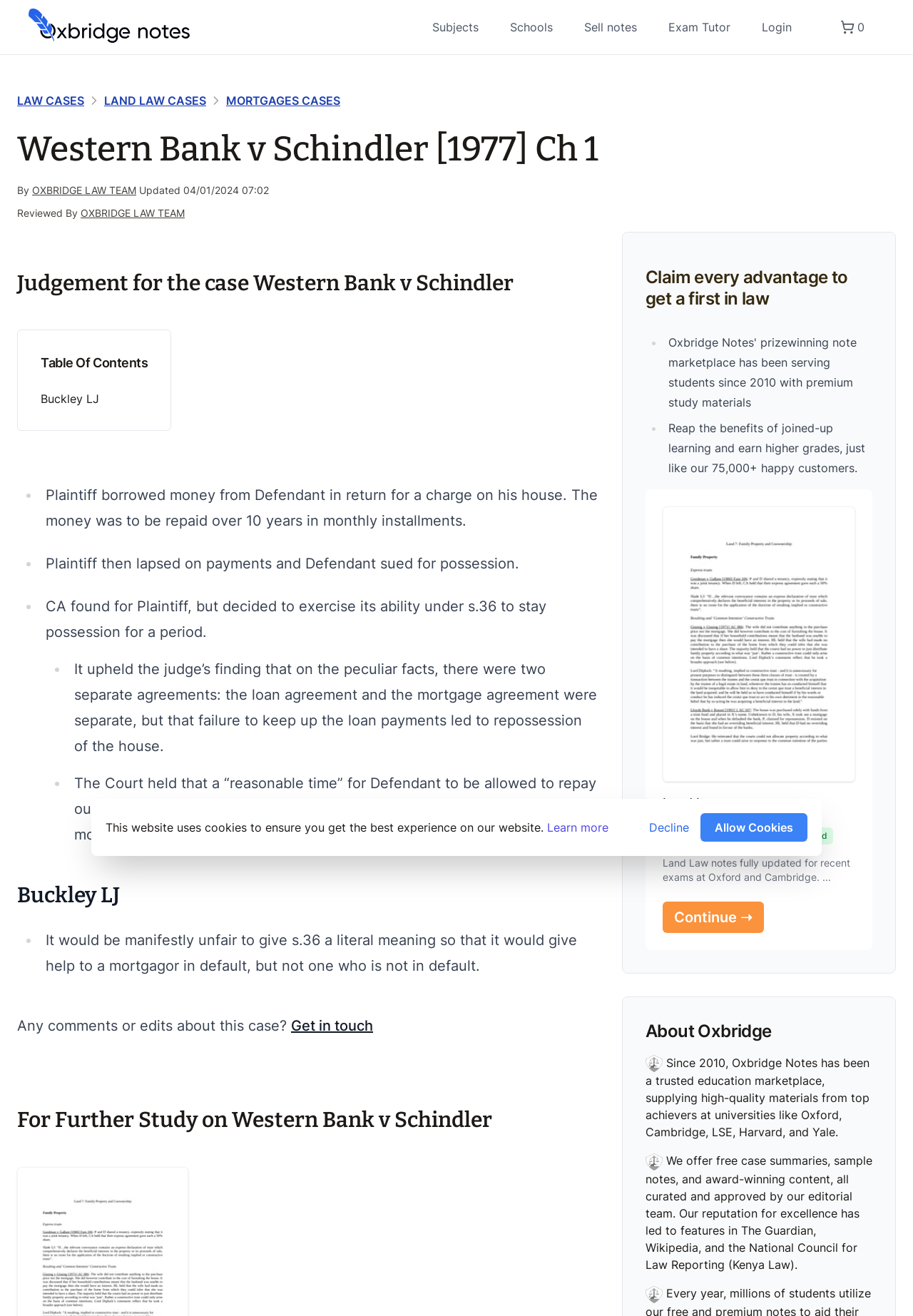Please find the bounding box coordinates of the element that must be clicked to perform the given instruction: "Get in touch with the Oxbridge Law Team". The coordinates should be four float numbers from 0 to 1, i.e., [left, top, right, bottom].

[0.319, 0.773, 0.409, 0.786]